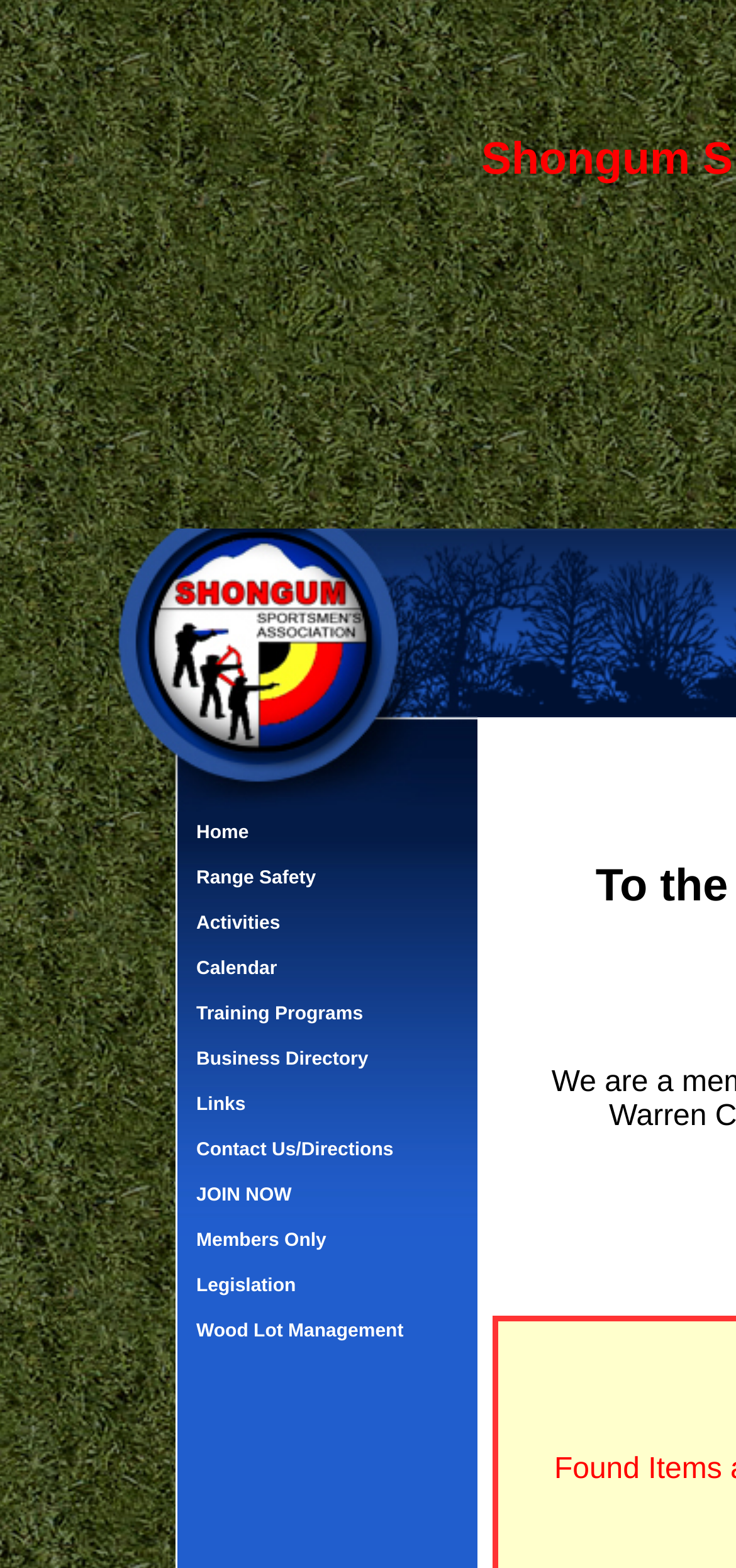Find and extract the text of the primary heading on the webpage.

Shongum Sportsmen's Association